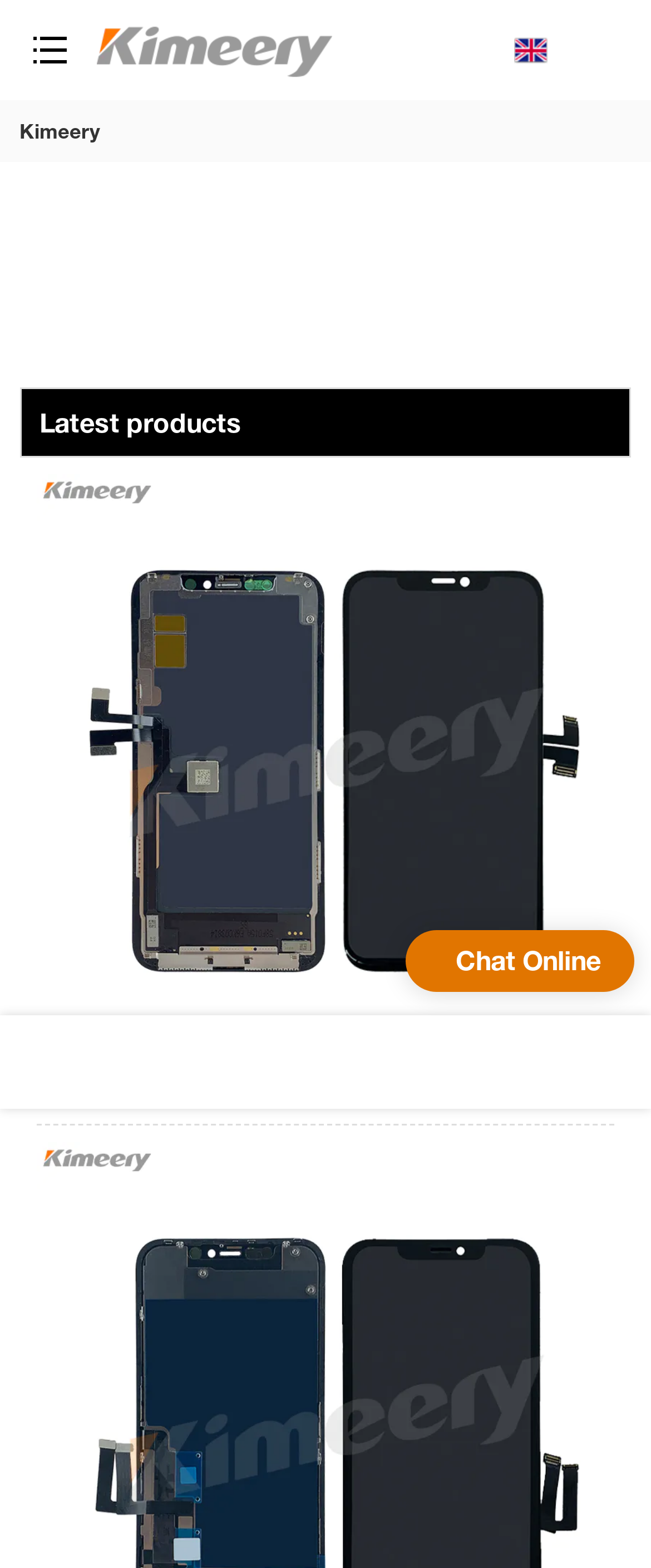Answer the question briefly using a single word or phrase: 
What is the purpose of the 'Chat Online' button?

To chat online